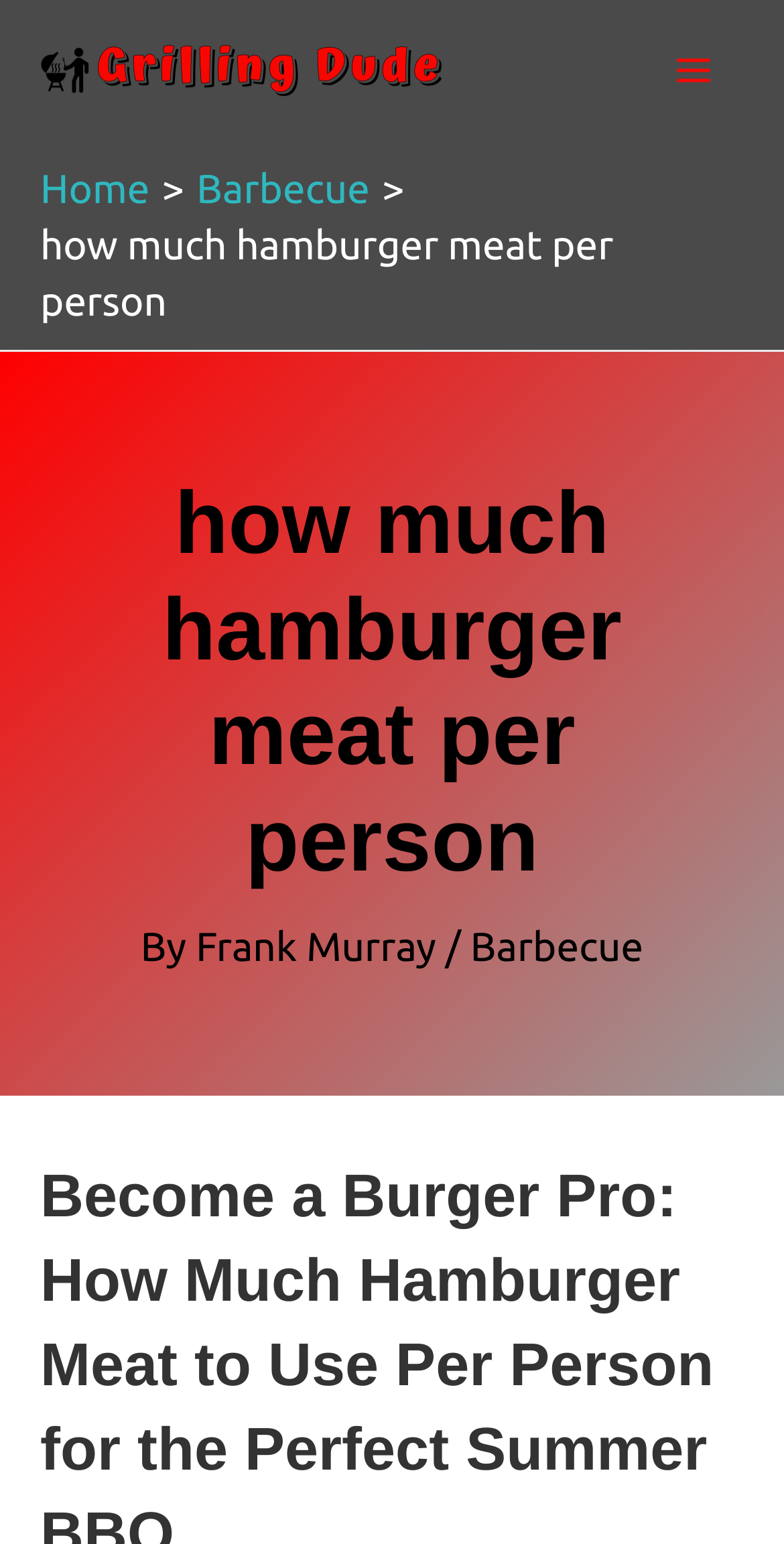Provide an in-depth description of the elements and layout of the webpage.

The webpage is about finding out how much hamburger meat per person is needed, specifically for barbecue. At the top left corner, there is a logo of "Grilling Dude" with a link to the homepage. Next to the logo, there is a main menu button that can be expanded. 

Below the logo and main menu button, there is a navigation section with breadcrumbs, which includes links to the "Home" and "Barbecue" pages. The title of the webpage, "how much hamburger meat per person", is displayed prominently in the middle of the page. 

Underneath the title, there is an author section with the text "By" followed by a link to the author's name, "Frank Murray", and then a link to the "Barbecue" category.